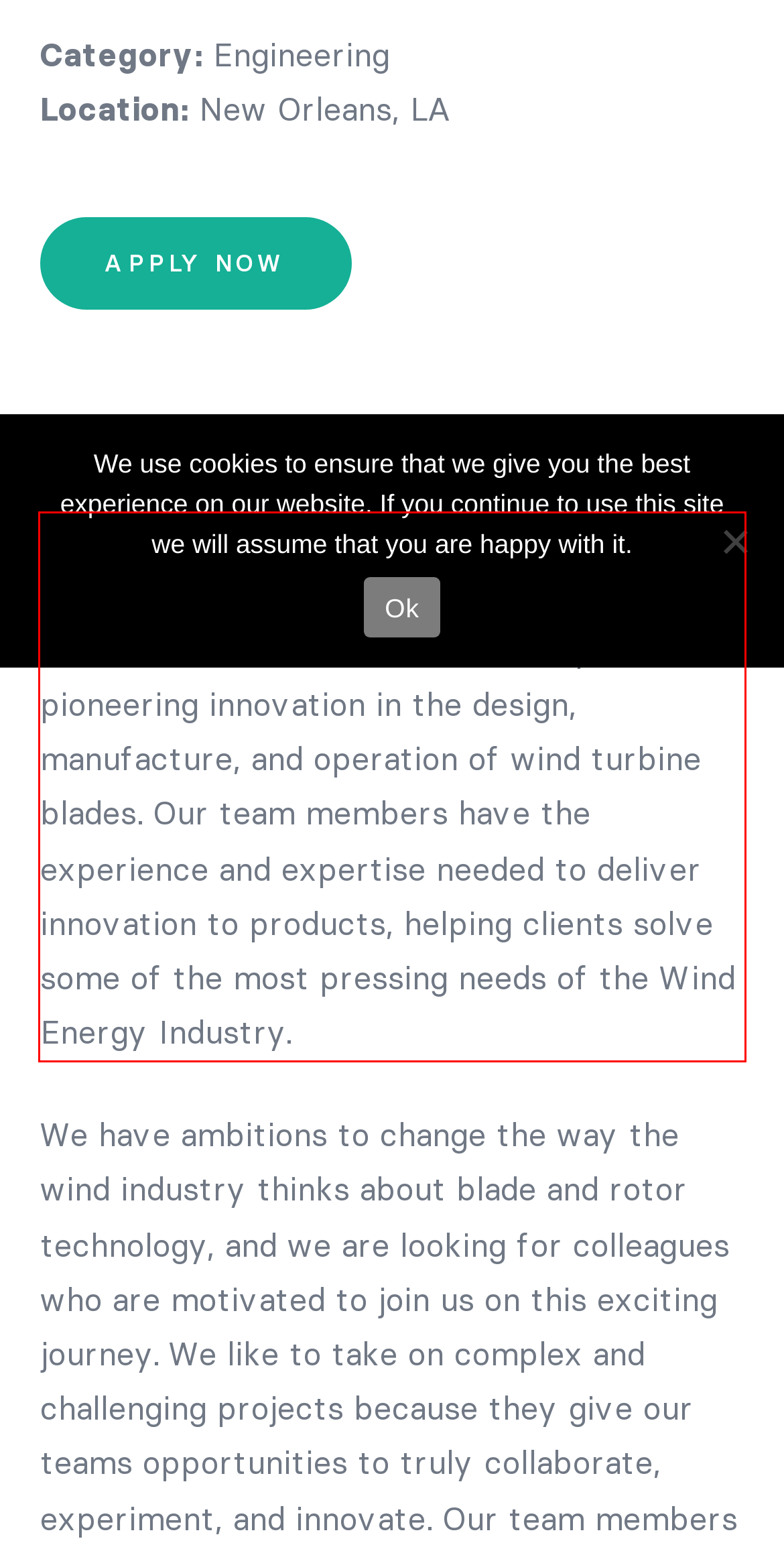Examine the webpage screenshot and use OCR to obtain the text inside the red bounding box.

Gulf Wind Technology is dedicated to improving the economic performance of onshore and offshore wind farms by pioneering innovation in the design, manufacture, and operation of wind turbine blades. Our team members have the experience and expertise needed to deliver innovation to products, helping clients solve some of the most pressing needs of the Wind Energy Industry.